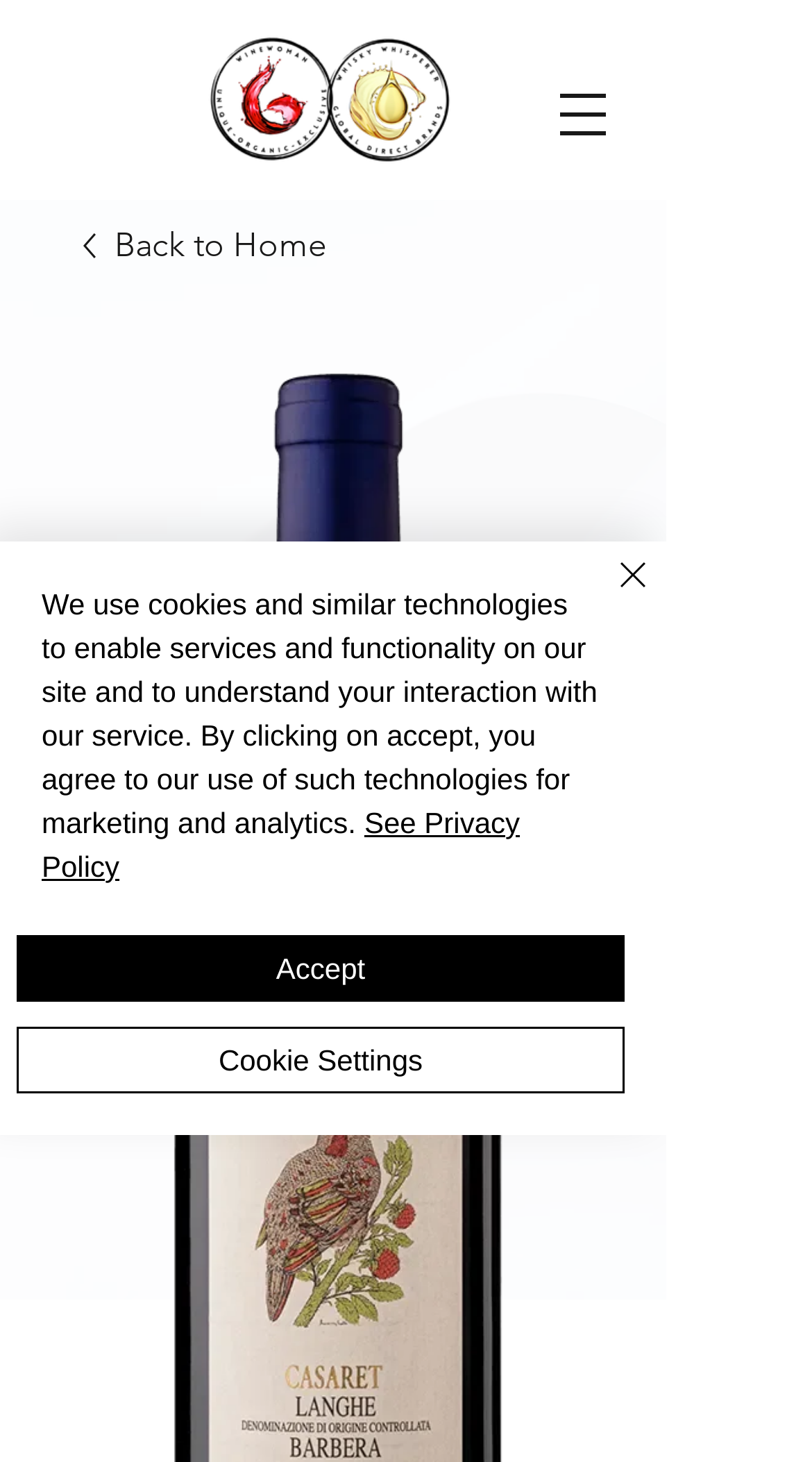Using the provided element description: "value="Subscribe"", determine the bounding box coordinates of the corresponding UI element in the screenshot.

None